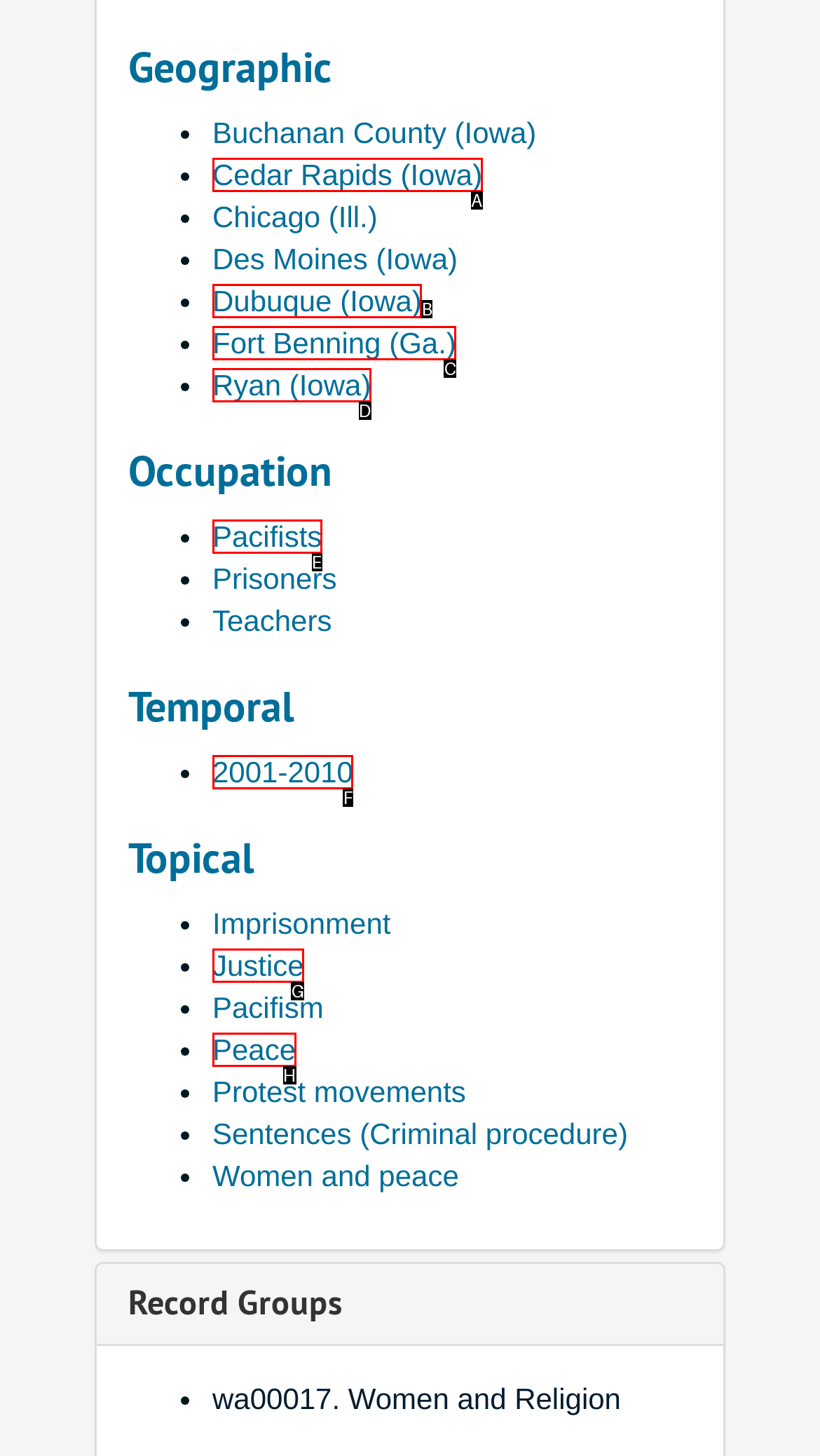Identify the letter of the option that best matches the following description: Ryan (Iowa). Respond with the letter directly.

D